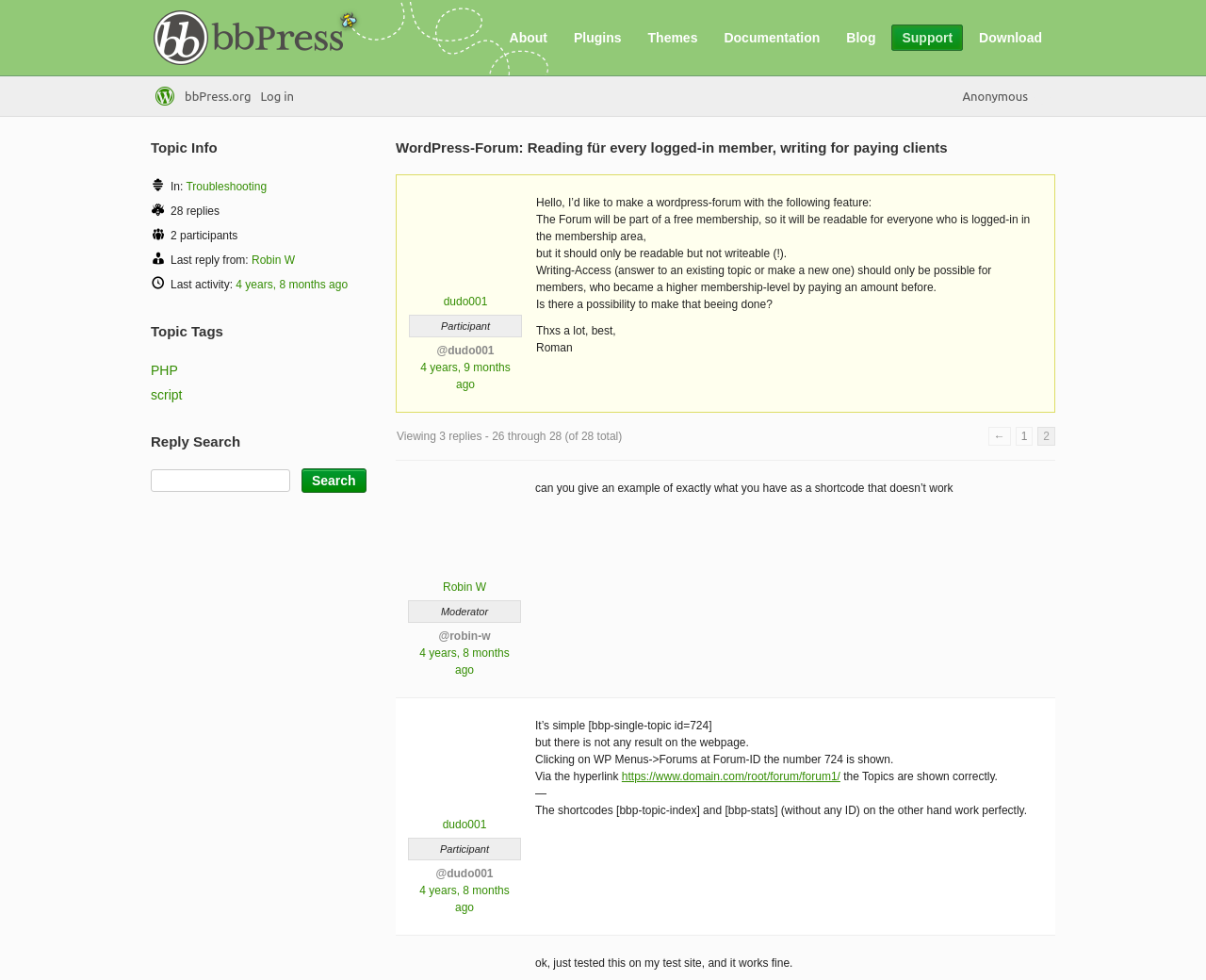Extract the bounding box coordinates for the described element: "Log in". The coordinates should be represented as four float numbers between 0 and 1: [left, top, right, bottom].

[0.212, 0.078, 0.248, 0.118]